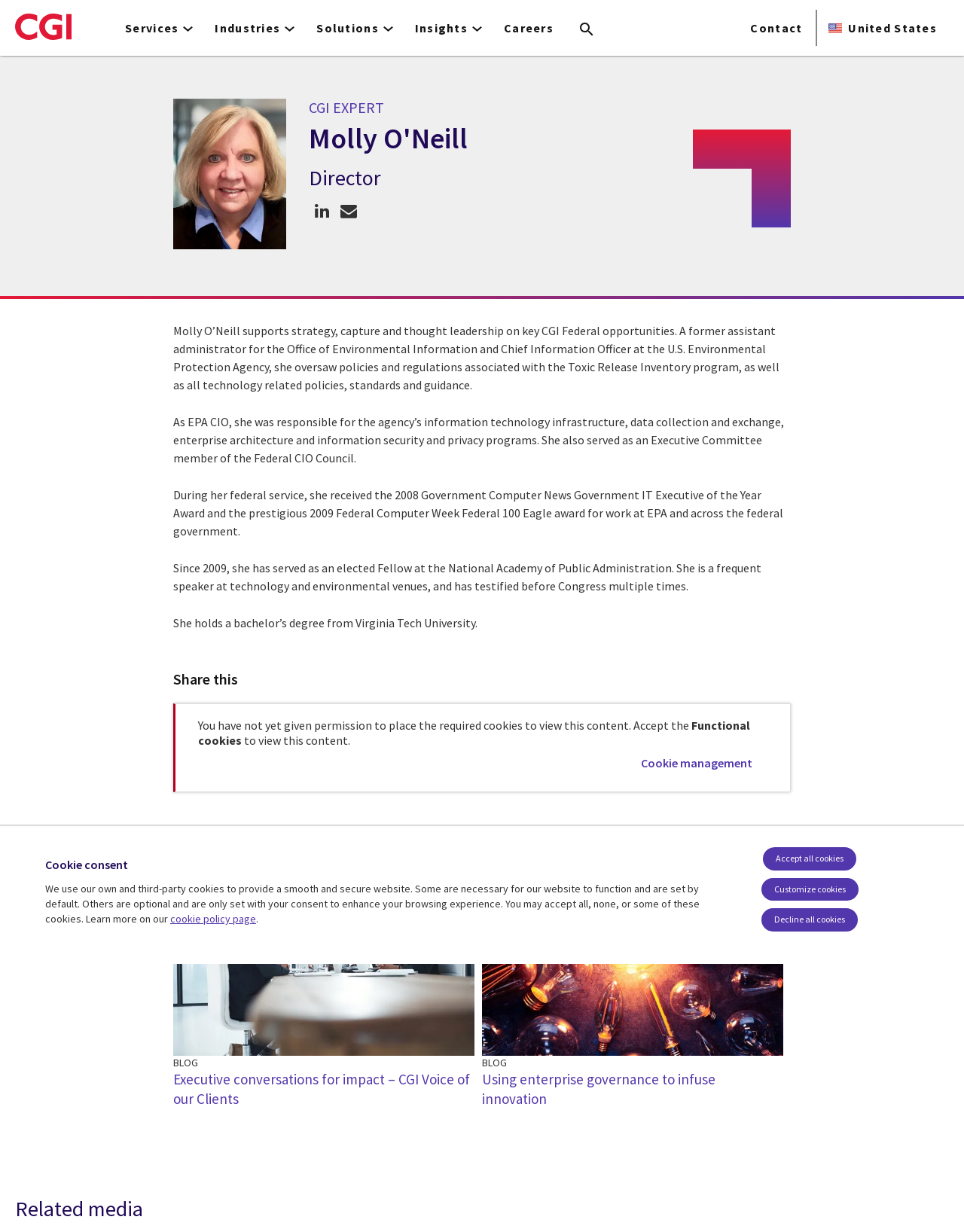Could you find the bounding box coordinates of the clickable area to complete this instruction: "Search for something"?

[0.589, 0.009, 0.628, 0.04]